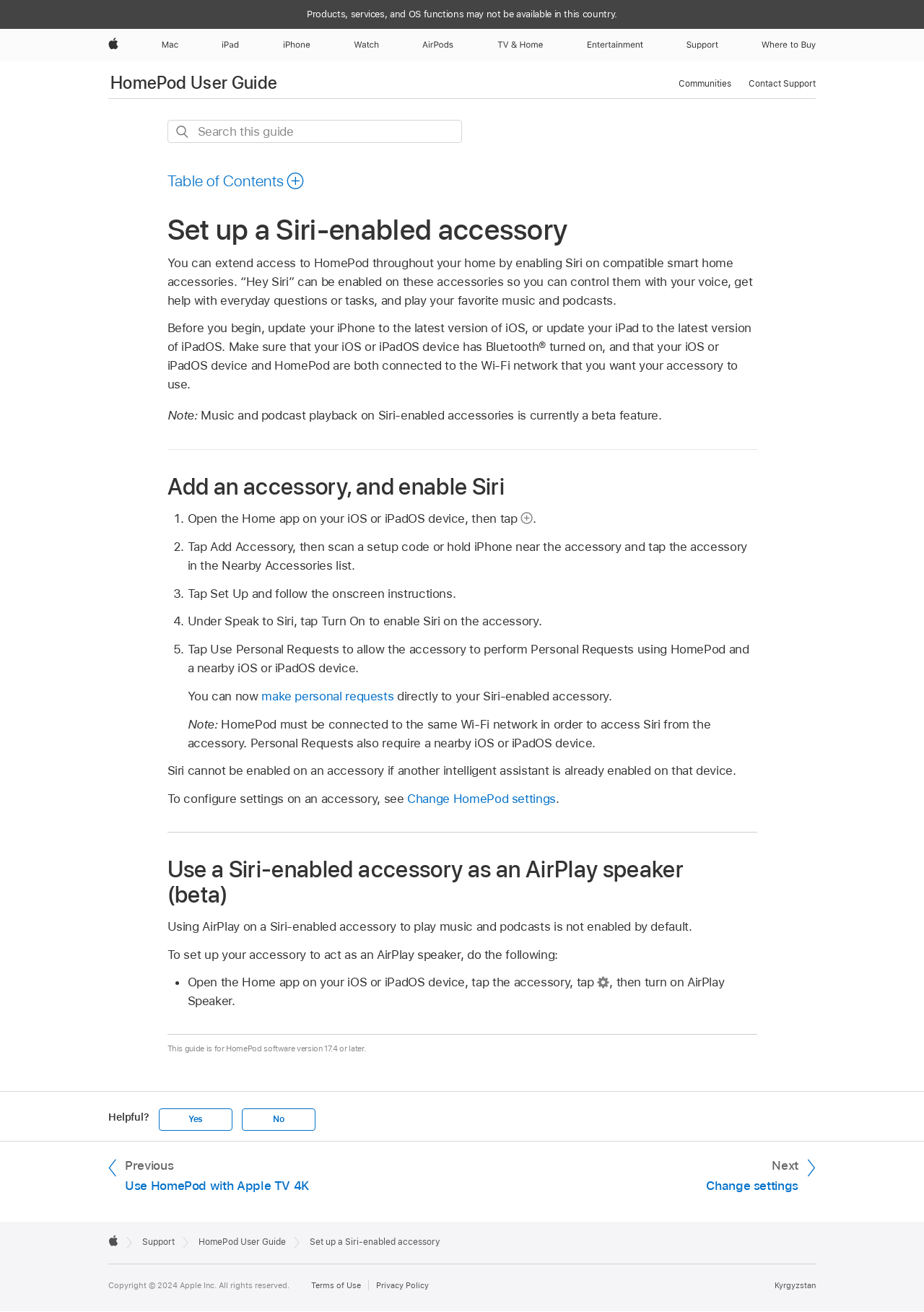Identify and provide the title of the webpage.

Set up a Siri-enabled accessory